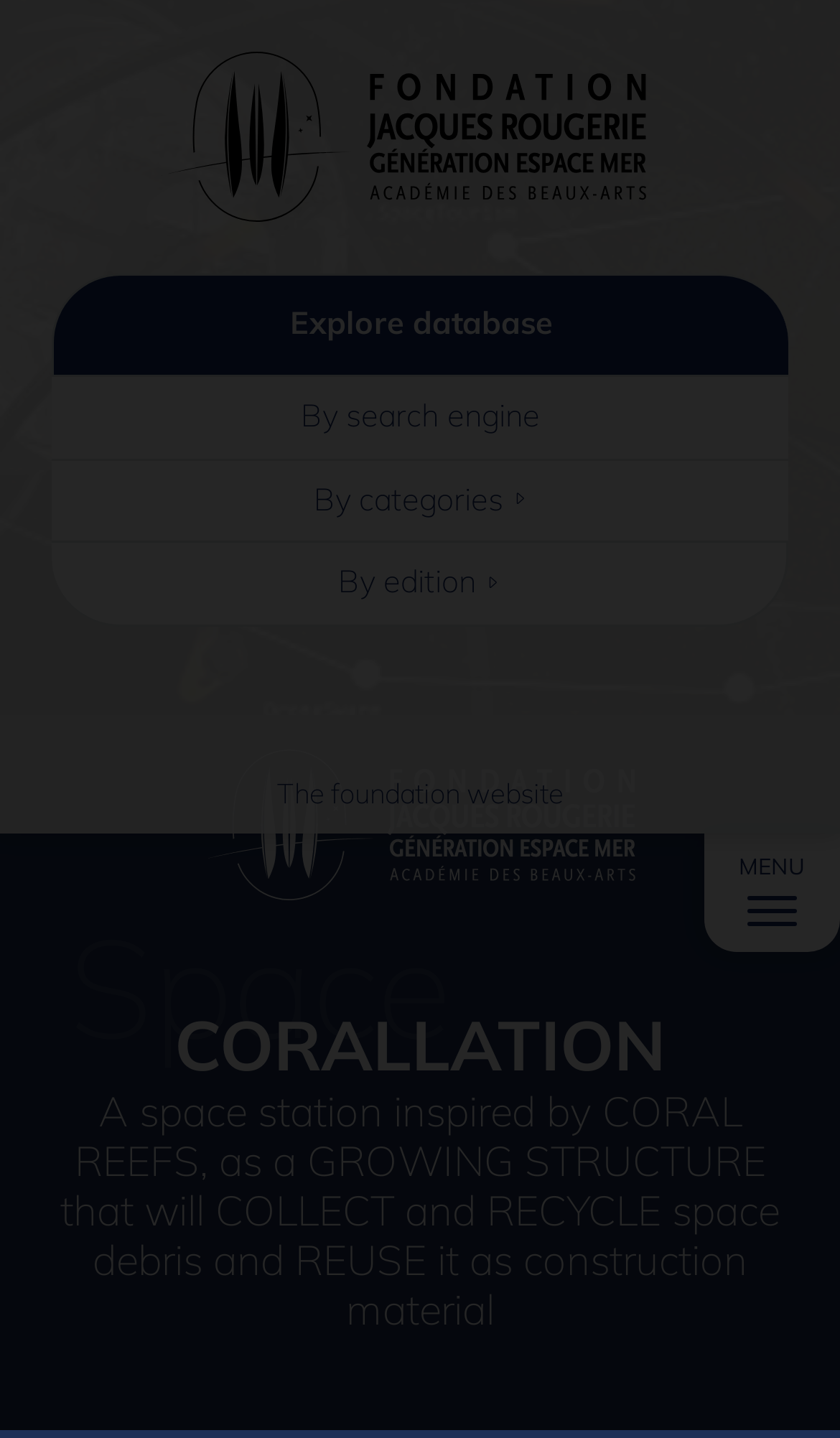Can you show the bounding box coordinates of the region to click on to complete the task described in the instruction: "Explore the database"?

[0.345, 0.211, 0.658, 0.238]